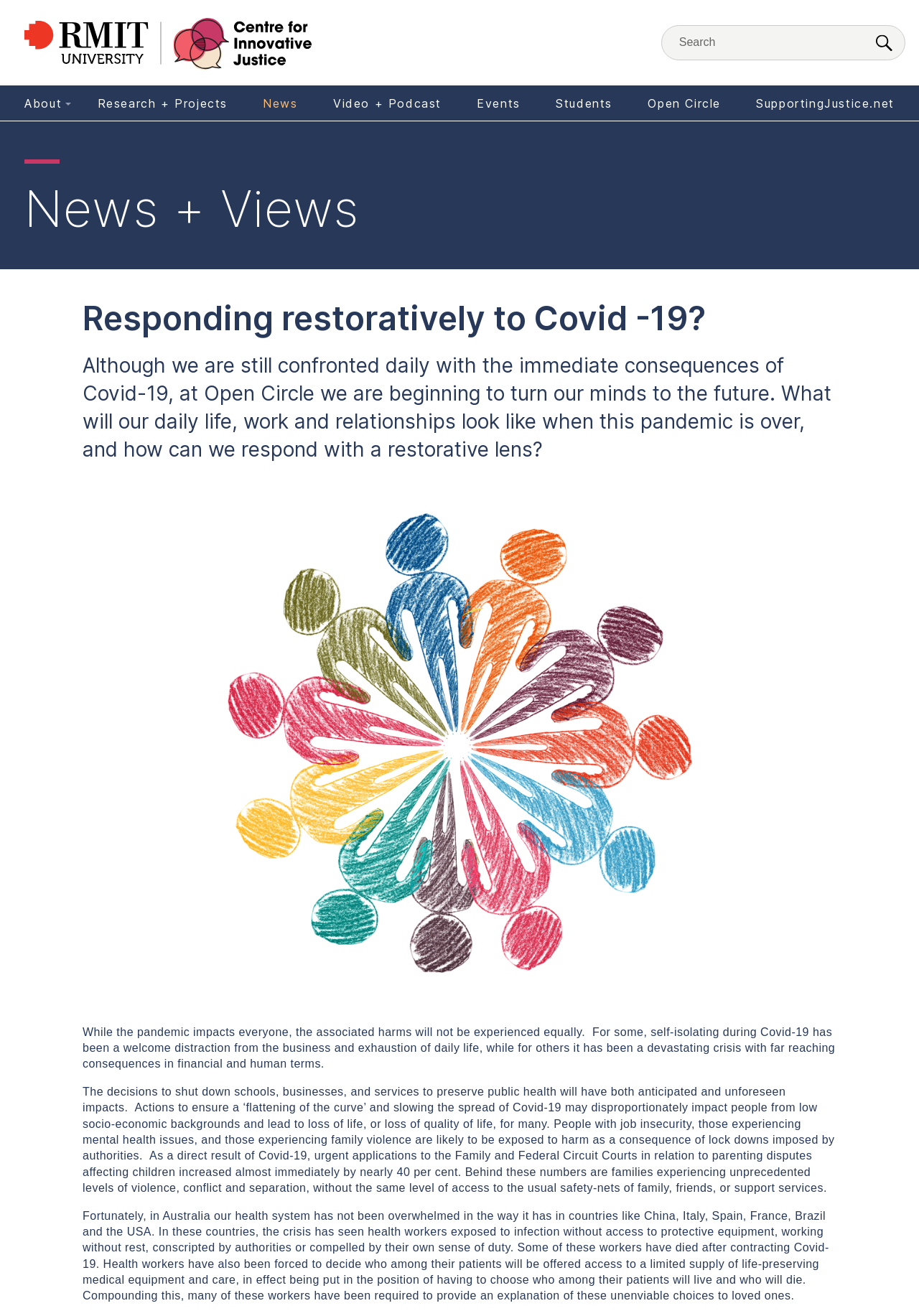Identify the bounding box for the UI element described as: "Open Circle". The coordinates should be four float numbers between 0 and 1, i.e., [left, top, right, bottom].

[0.697, 0.065, 0.792, 0.092]